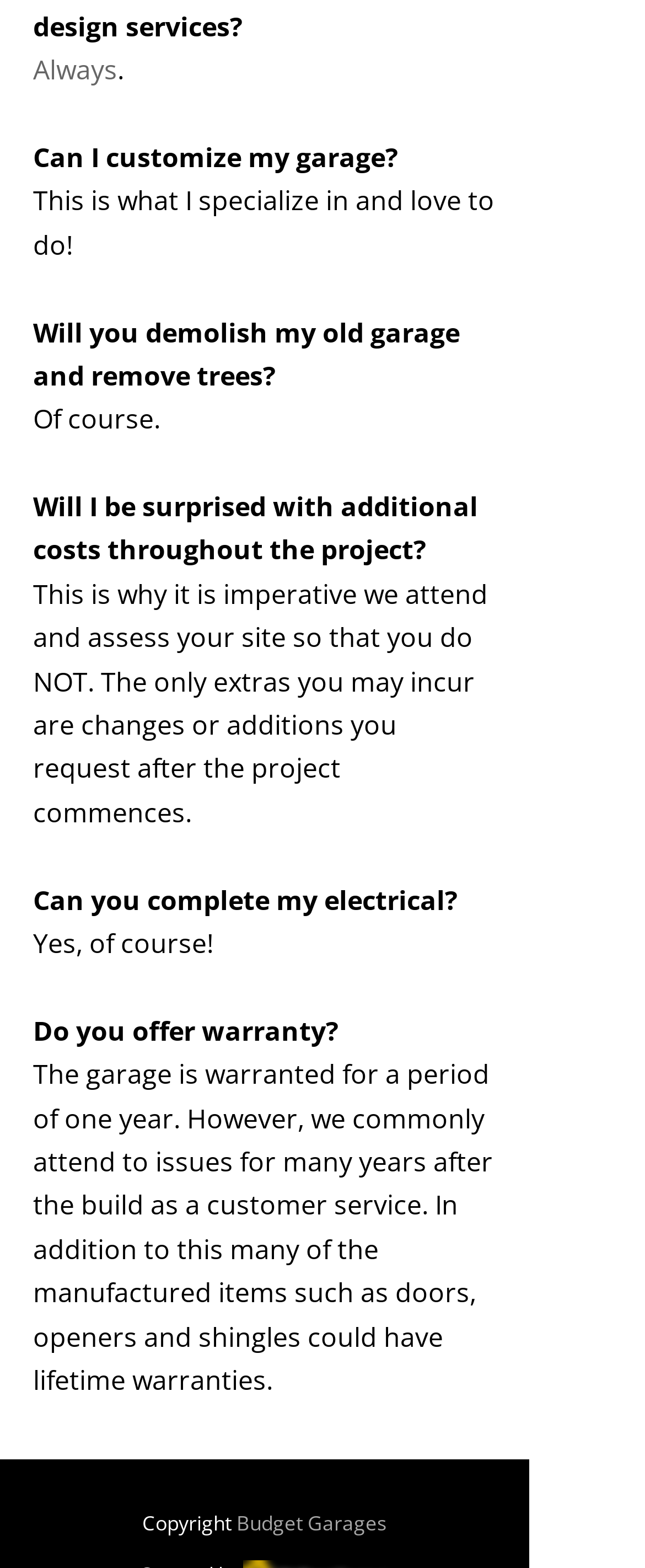Please provide a one-word or phrase answer to the question: 
Can the company complete electrical work?

Yes